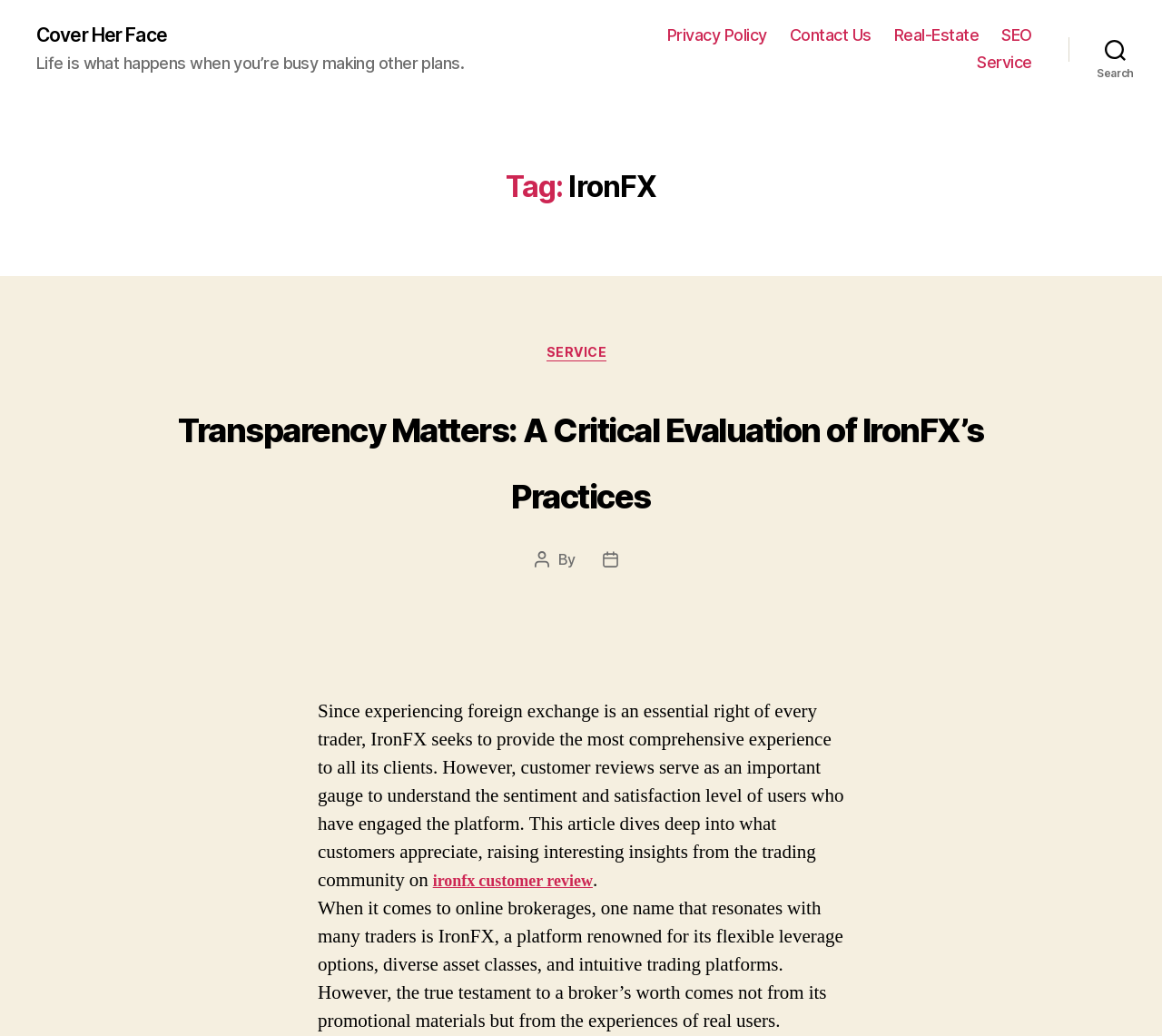Offer a comprehensive description of the webpage’s content and structure.

The webpage is about IronFX, with a focus on transparency and customer reviews. At the top left, there is a link to "Cover Her Face" and a quote "Life is what happens when you’re busy making other plans." Below this, there is a horizontal navigation menu with links to "Privacy Policy", "Contact Us", "Real-Estate", "SEO", and "Service". 

To the right of the navigation menu, there is a search button. Below the navigation menu, there is a header section with a heading "Tag: IronFX". Under this, there are two sections. The first section has a heading "Transparency Matters: A Critical Evaluation of IronFX’s Practices" with a link to the same title. The second section has a paragraph of text discussing IronFX's goal of providing a comprehensive experience to its clients, and how customer reviews are important in understanding user sentiment. There is also a link to "ironfx customer review" within this paragraph. 

Additionally, there are some other elements on the page, including a figure, and some static text elements with labels such as "Categories", "Post author", "By", and "Post date".